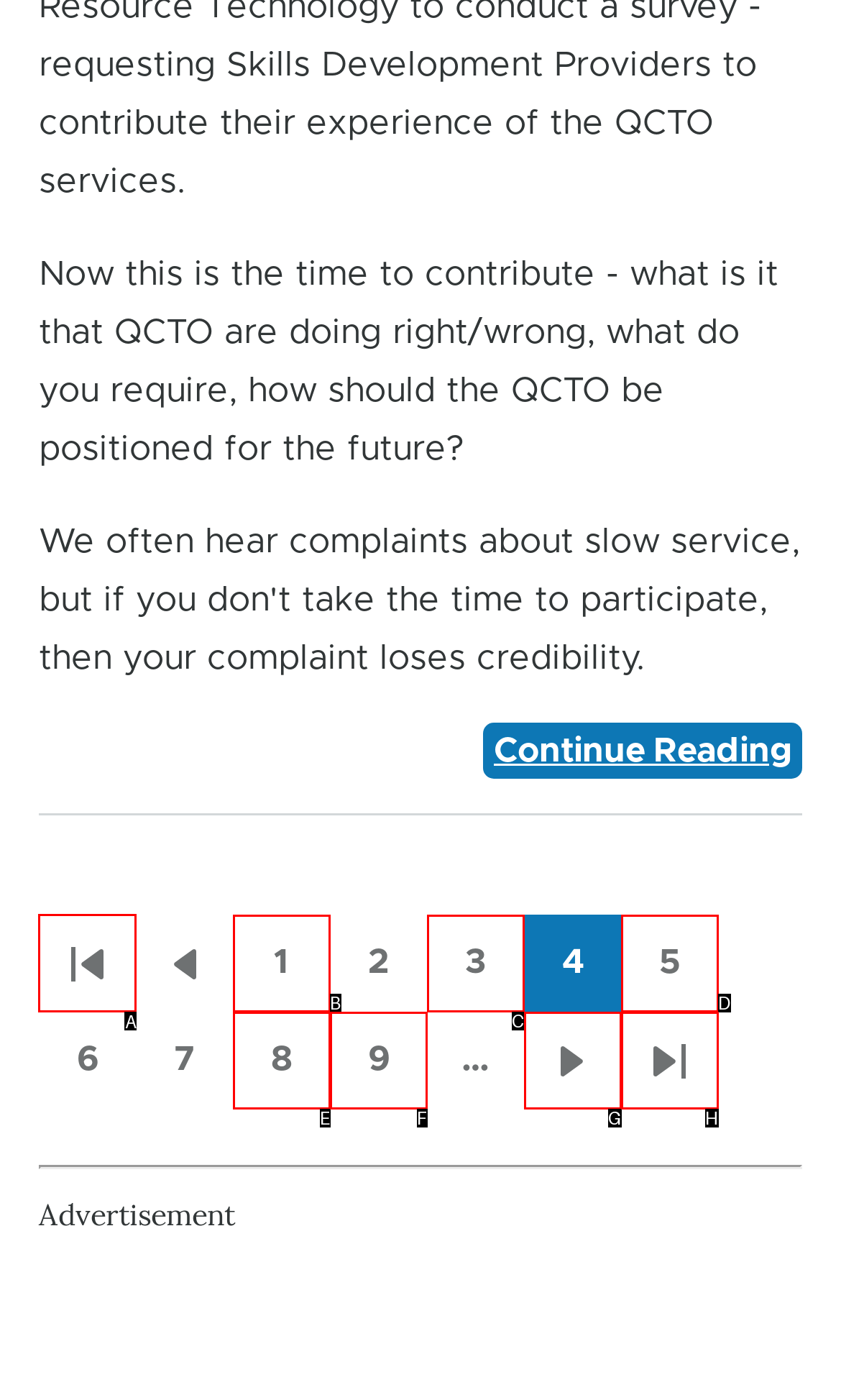From the given options, choose the one to complete the task: Go to 'First page'
Indicate the letter of the correct option.

A